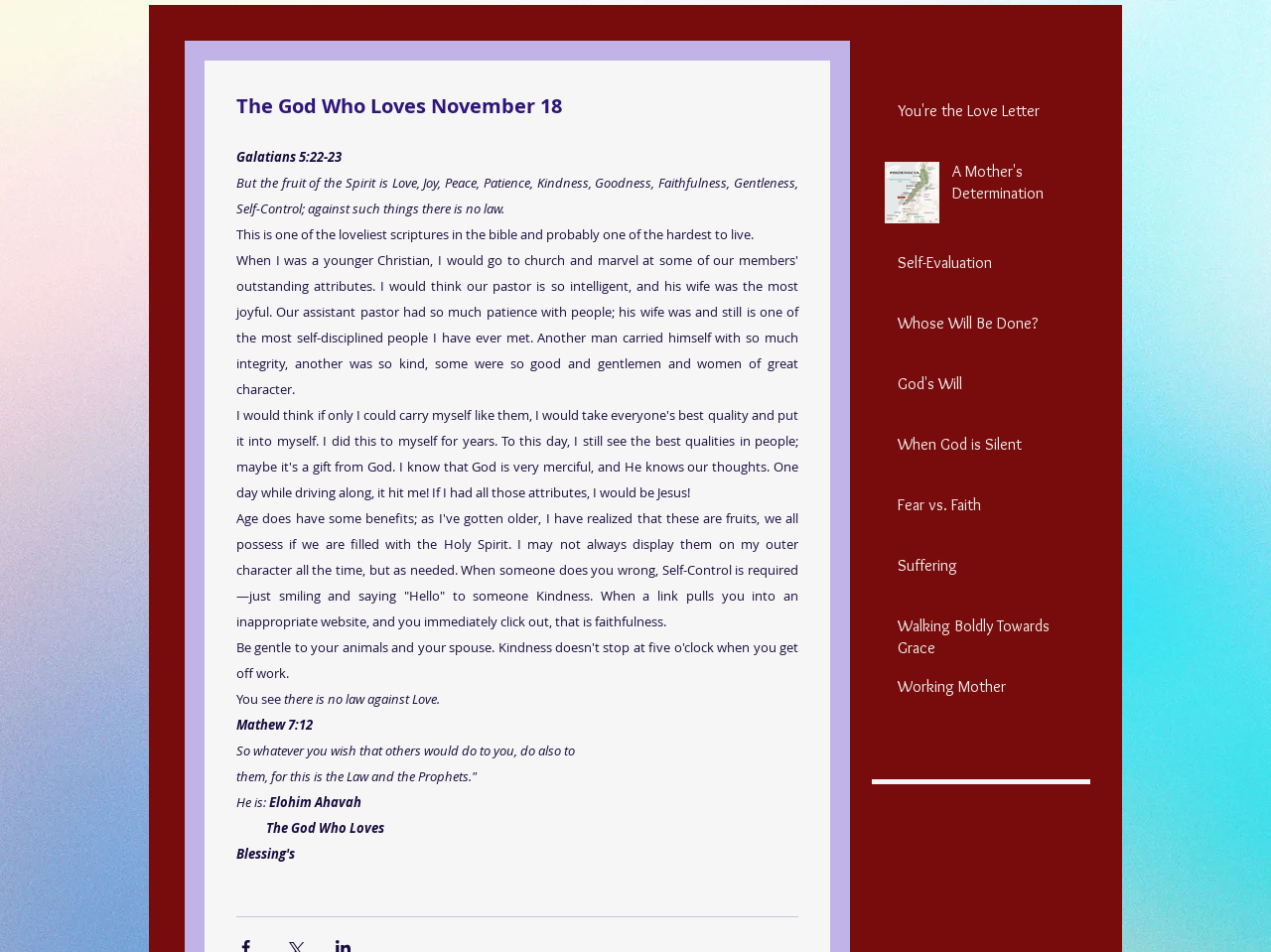How many posts are listed?
Please answer the question with a detailed and comprehensive explanation.

I counted the number of generic elements with links in the region 'Post list. Select a post to read.' and found 9 posts listed.